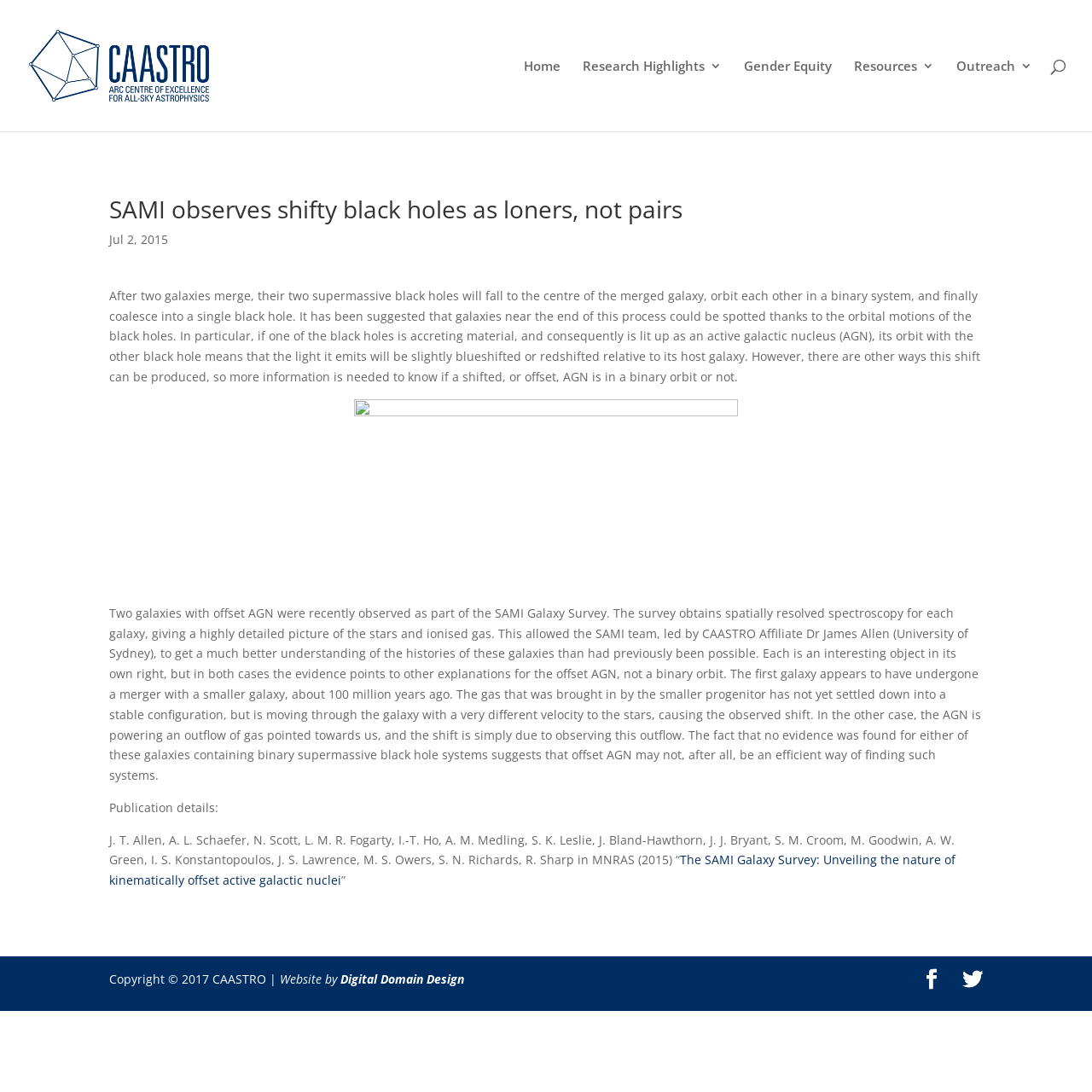Indicate the bounding box coordinates of the clickable region to achieve the following instruction: "Read about SAMI observes shifty black holes as loners, not pairs."

[0.1, 0.18, 0.9, 0.21]